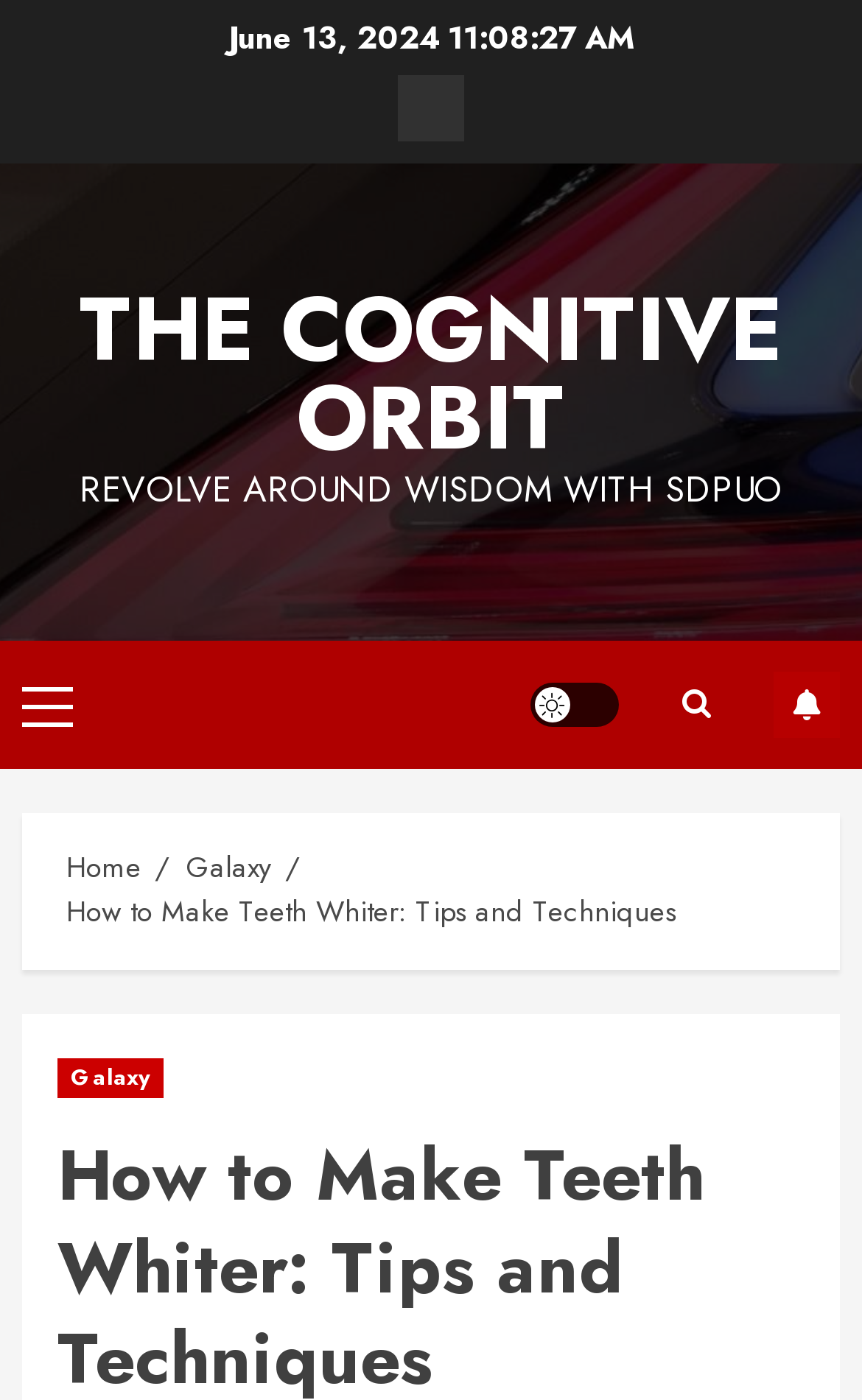Pinpoint the bounding box coordinates of the clickable element needed to complete the instruction: "Visit the galaxy page". The coordinates should be provided as four float numbers between 0 and 1: [left, top, right, bottom].

[0.462, 0.054, 0.538, 0.101]